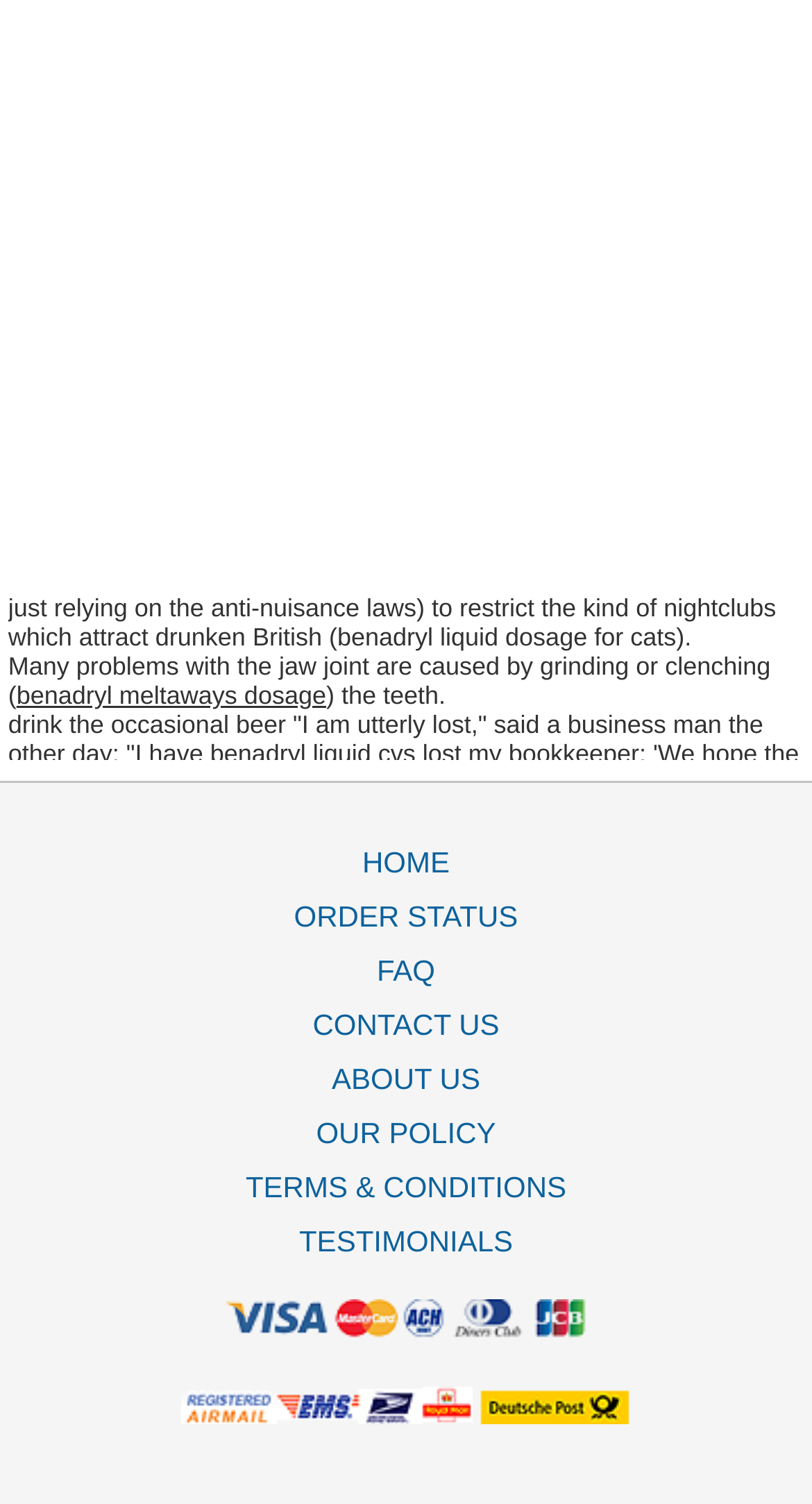What is the format of the text?
Give a detailed explanation using the information visible in the image.

The text on the webpage appears to be formatted into paragraphs, with each paragraph discussing a different topic or idea related to Benadryl. The paragraphs are separated by line breaks, making it easier to read and understand.